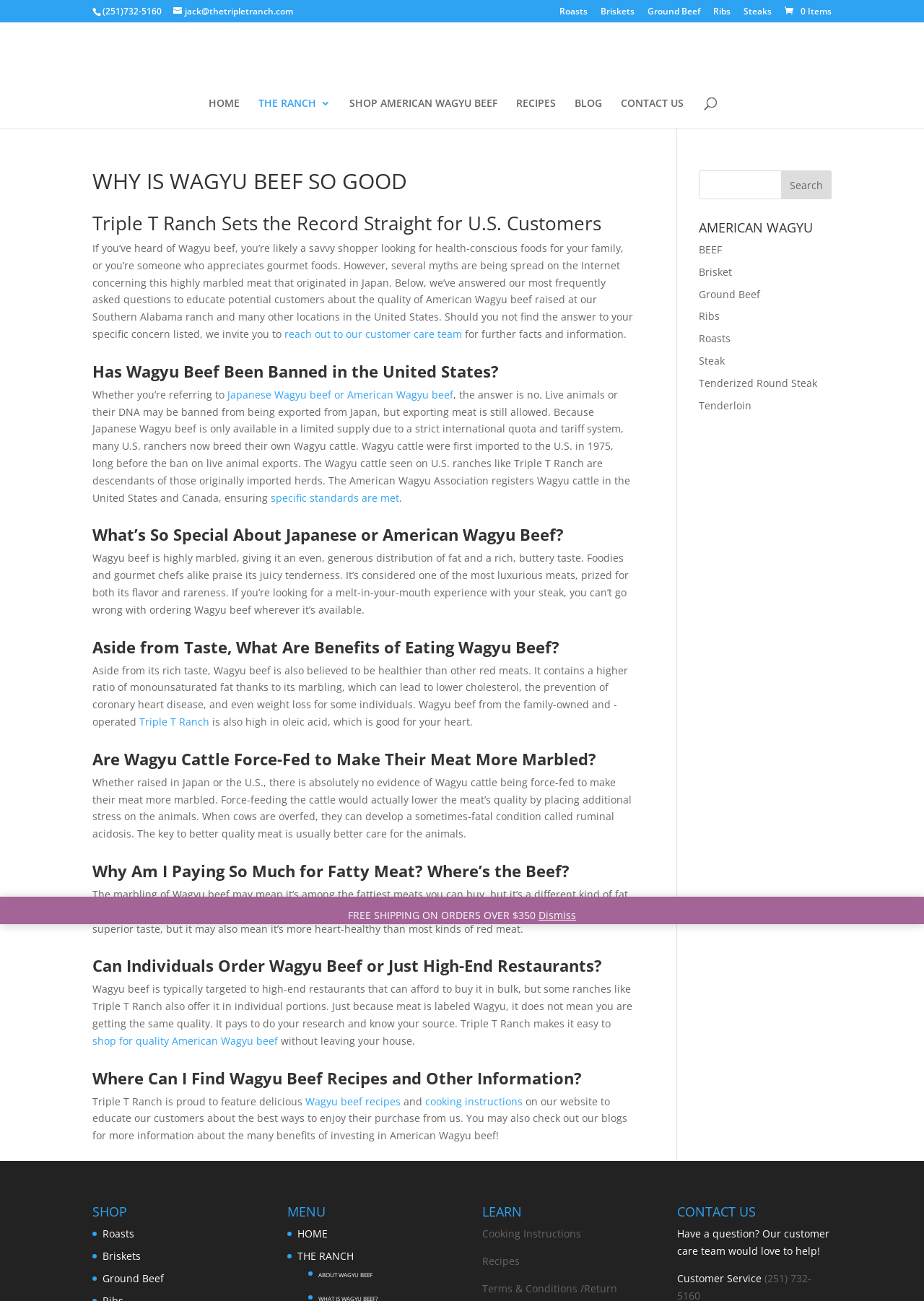Using the details from the image, please elaborate on the following question: Where can I find recipes and cooking instructions for Wagyu beef?

The webpage mentions that Triple T Ranch features delicious Wagyu beef recipes and cooking instructions on their website to educate customers about the best ways to enjoy their purchase.